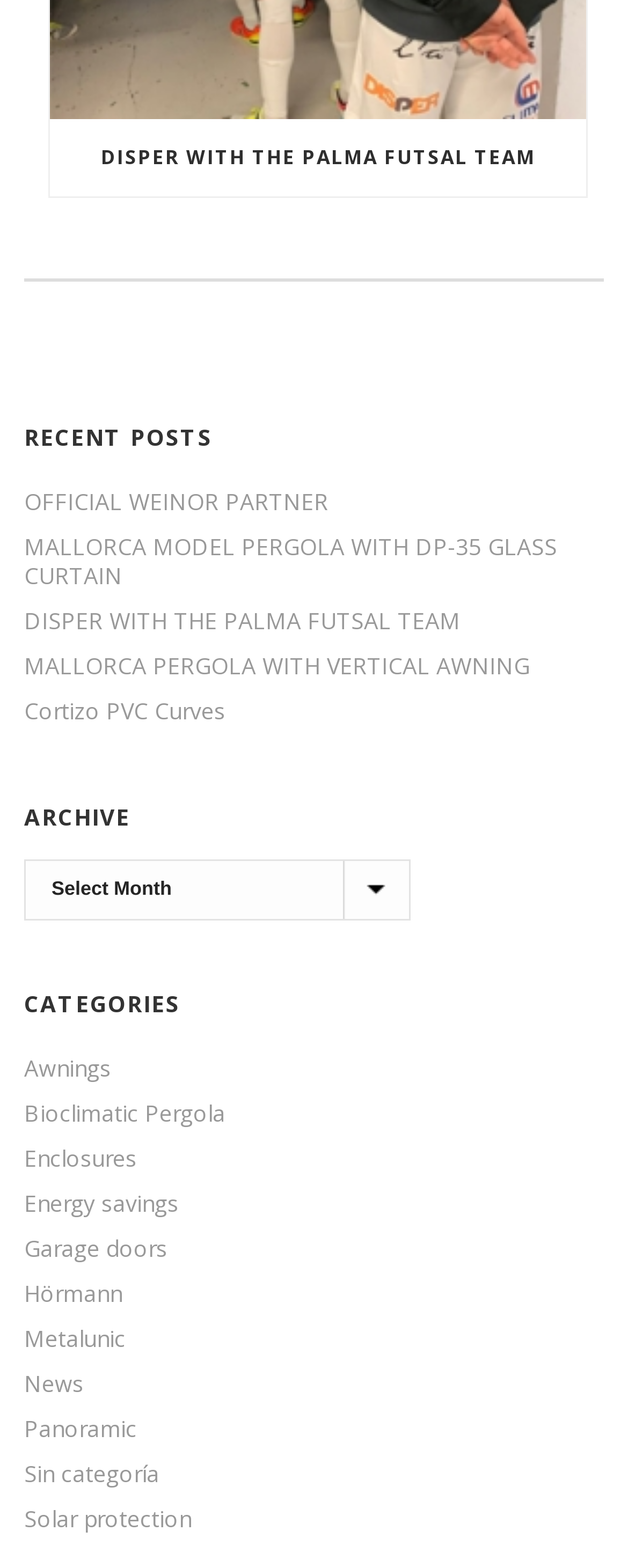Bounding box coordinates are specified in the format (top-left x, top-left y, bottom-right x, bottom-right y). All values are floating point numbers bounded between 0 and 1. Please provide the bounding box coordinate of the region this sentence describes: Hörmann

[0.038, 0.816, 0.195, 0.835]